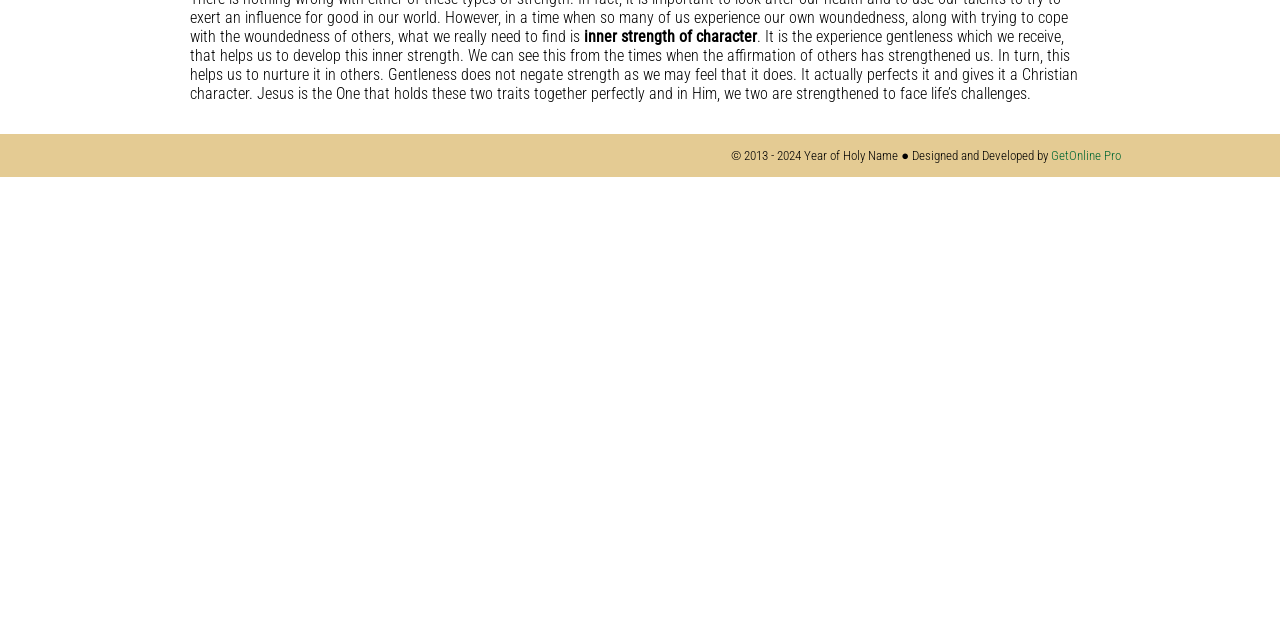Identify the bounding box of the HTML element described here: "GetOnline Pro". Provide the coordinates as four float numbers between 0 and 1: [left, top, right, bottom].

[0.821, 0.231, 0.876, 0.255]